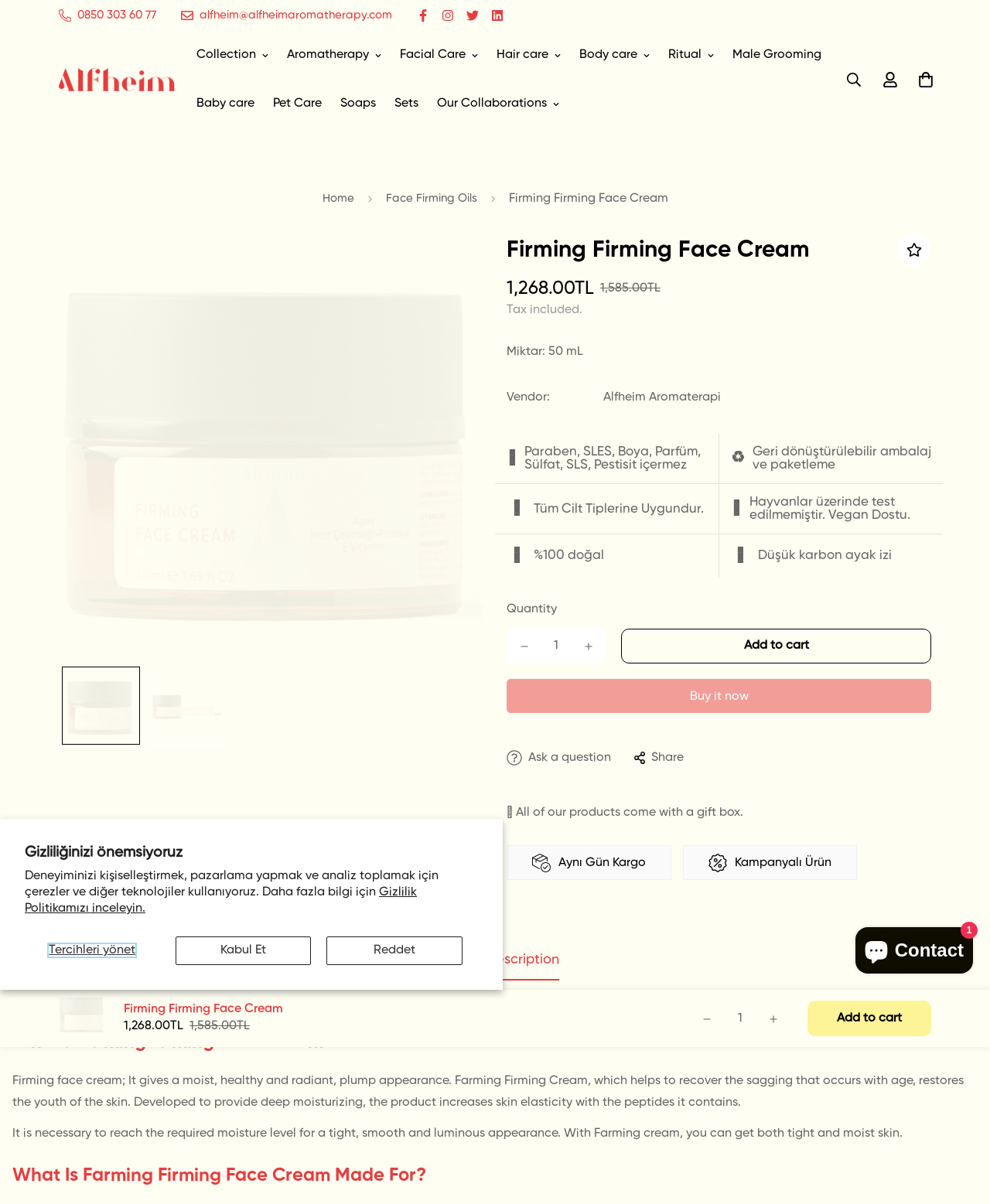Please mark the clickable region by giving the bounding box coordinates needed to complete this instruction: "Read the previous post".

None